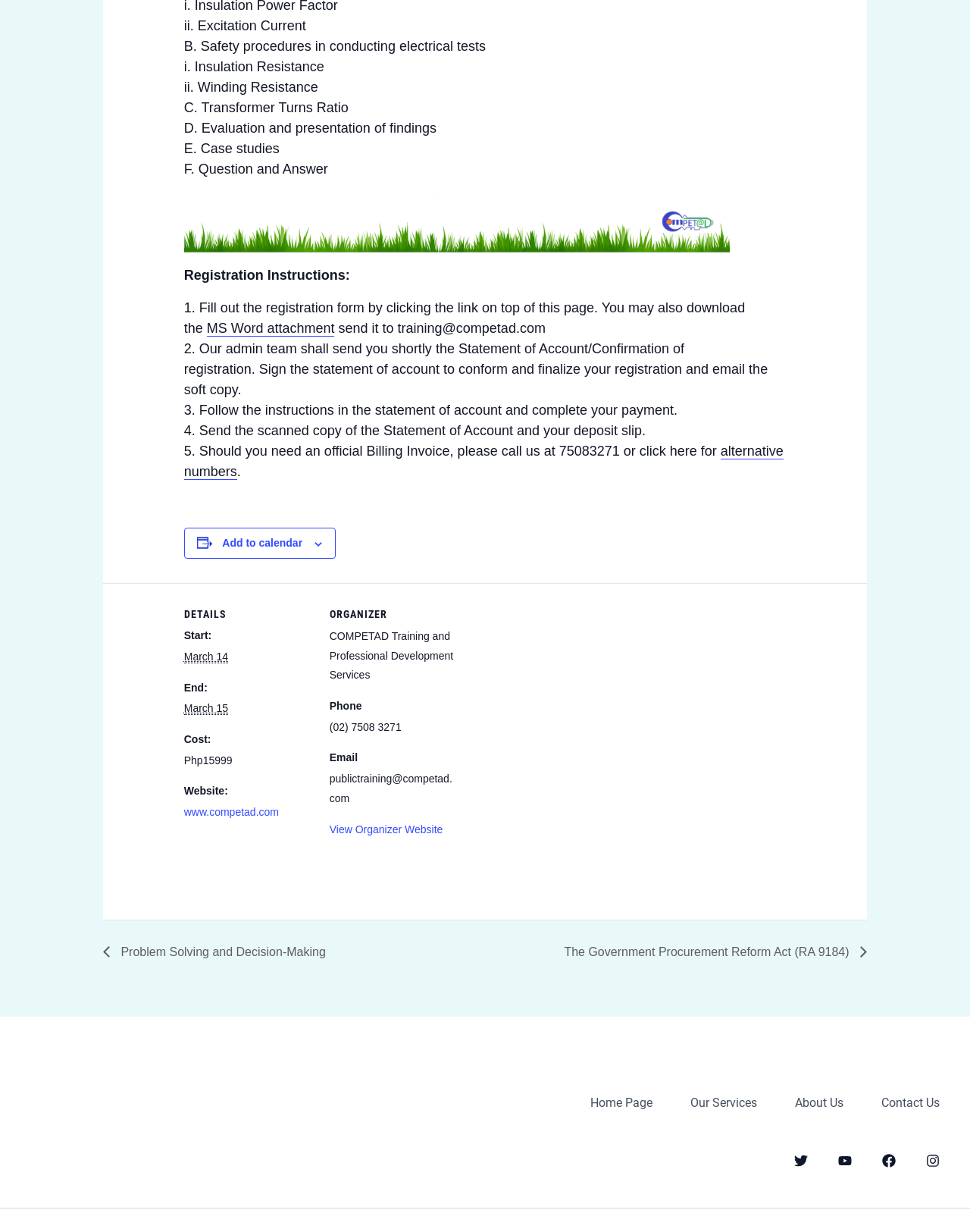Provide a one-word or short-phrase response to the question:
What is the date of the event?

March 14-15, 2024